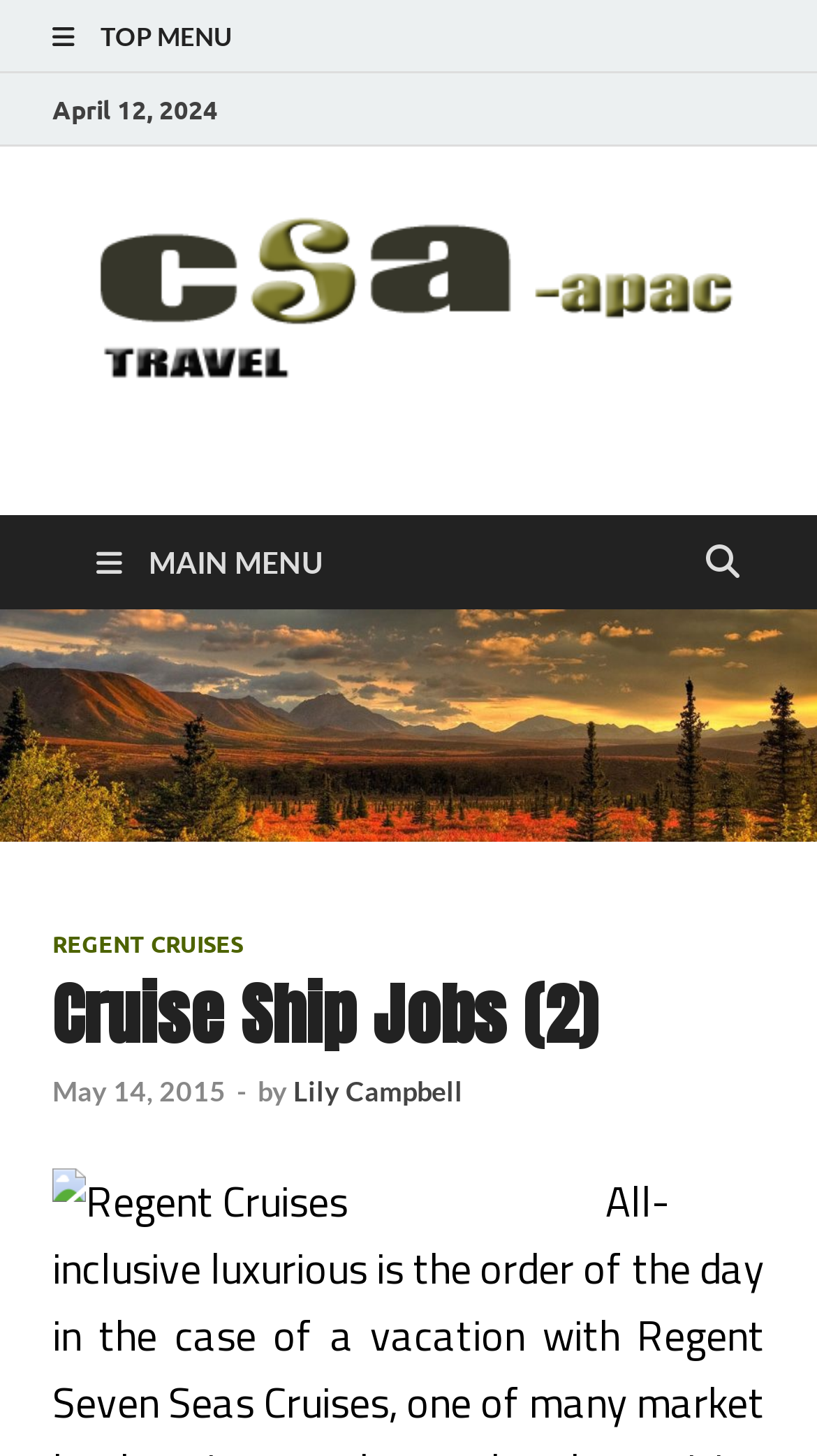Who is the author of the article?
Refer to the image and give a detailed answer to the query.

I found the name 'Lily Campbell' on the webpage, which is located in the main content section, indicating that it is the author of the article or the content being referred to on this webpage.